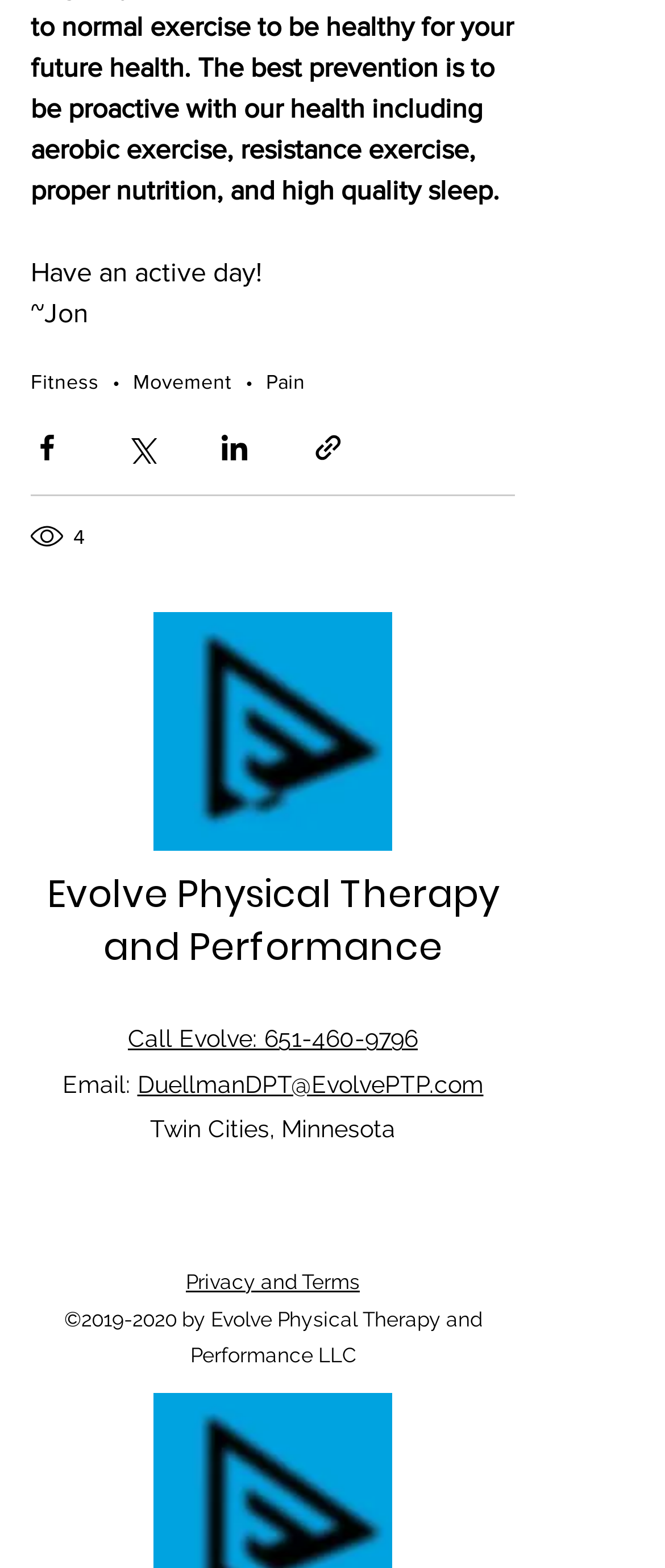Kindly provide the bounding box coordinates of the section you need to click on to fulfill the given instruction: "Click on Fitness link".

[0.046, 0.236, 0.149, 0.252]